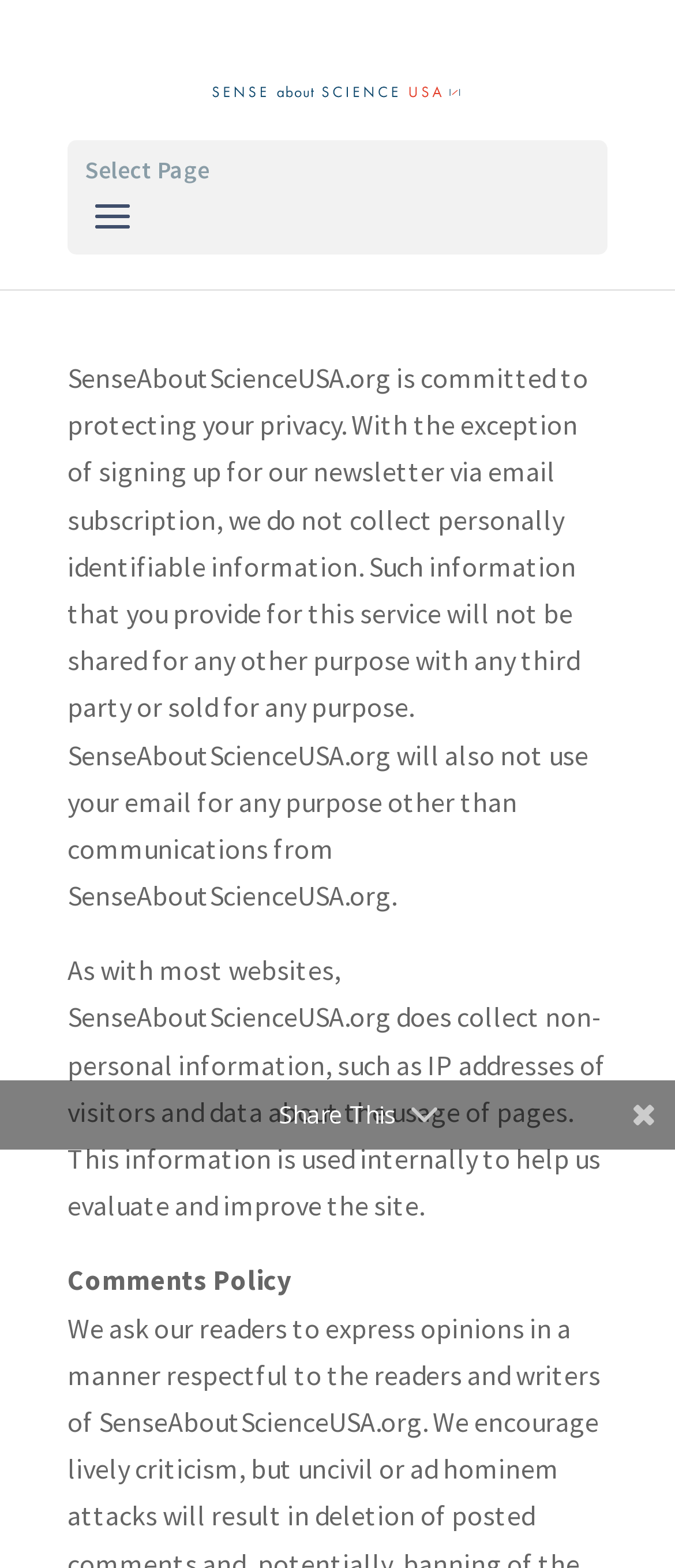Given the element description parent_node: Select Page, identify the bounding box coordinates for the UI element on the webpage screenshot. The format should be (top-left x, top-left y, bottom-right x, bottom-right y), with values between 0 and 1.

[0.3, 0.031, 0.7, 0.053]